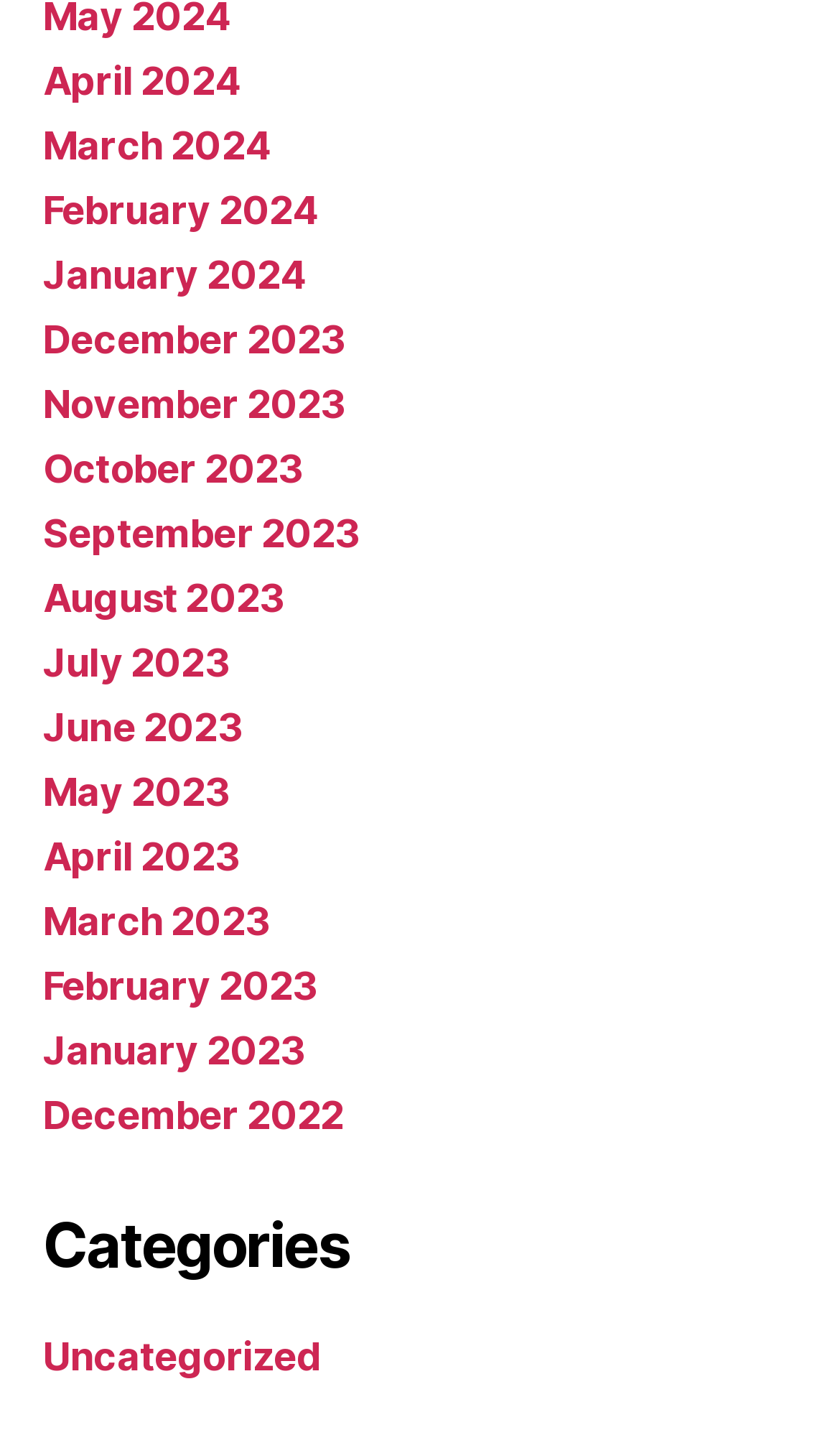What is the latest month listed?
Please provide a comprehensive answer based on the contents of the image.

I scanned the list of links and found that April 2024 is the latest month listed, indicating it is the most recent month available.